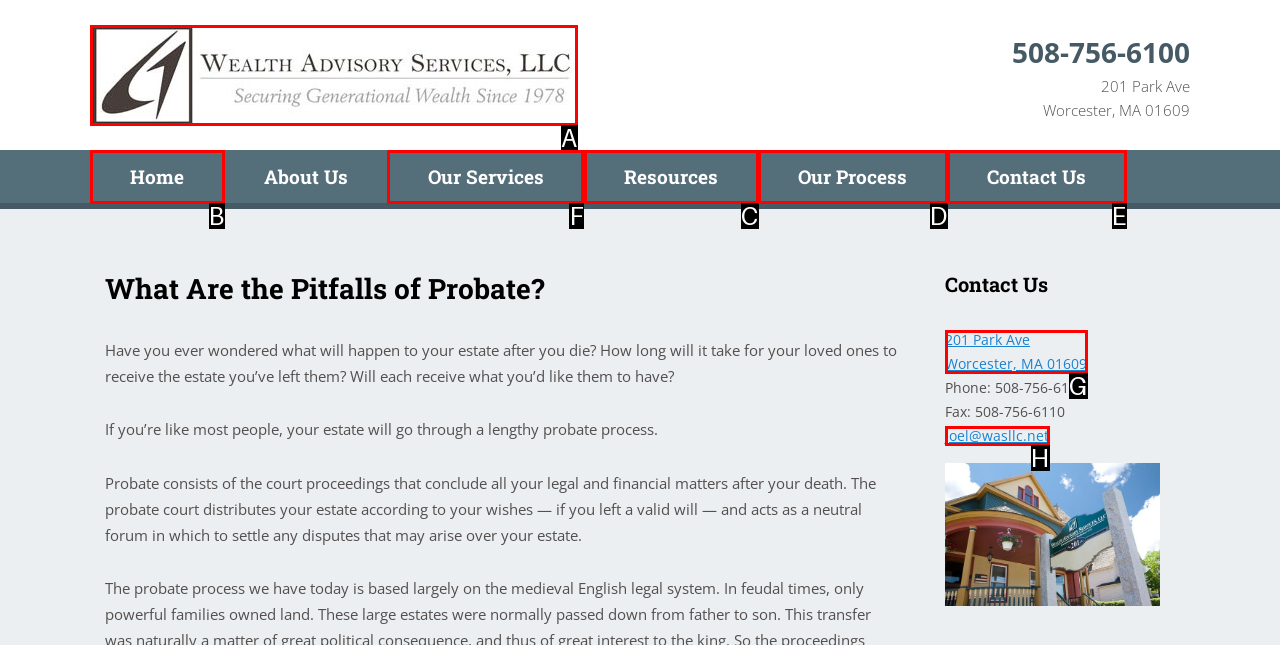To achieve the task: Click the 'Our Services' link, which HTML element do you need to click?
Respond with the letter of the correct option from the given choices.

F